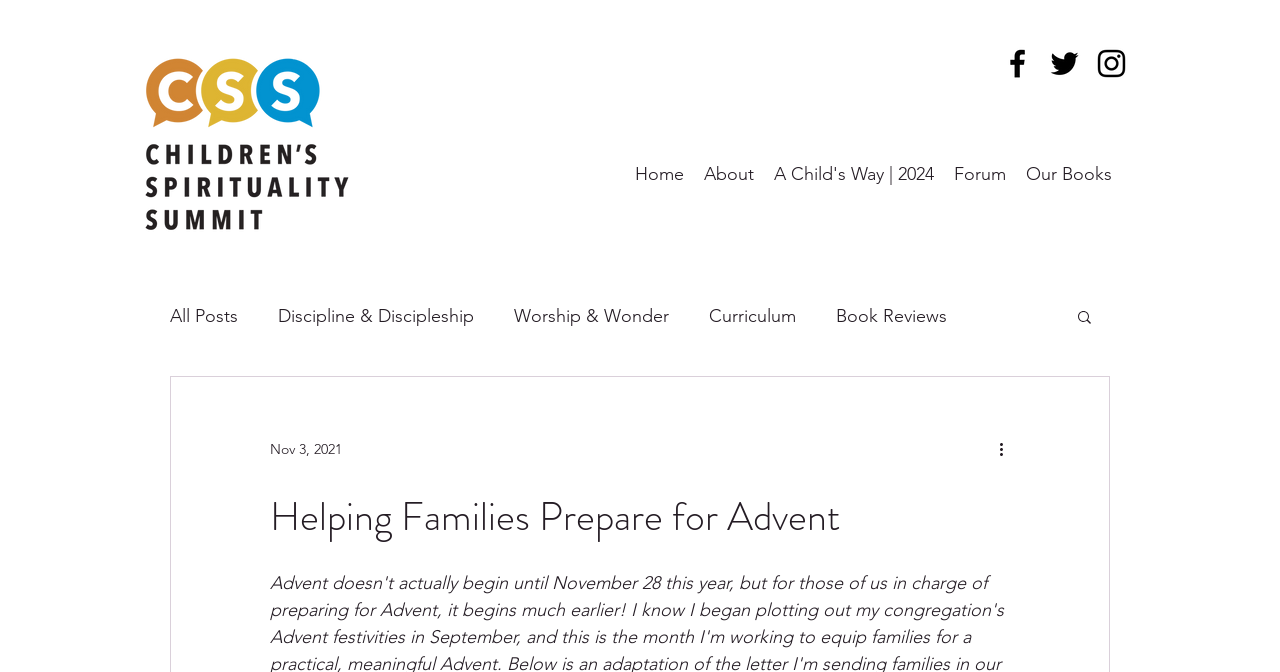Locate and generate the text content of the webpage's heading.

Helping Families Prepare for Advent